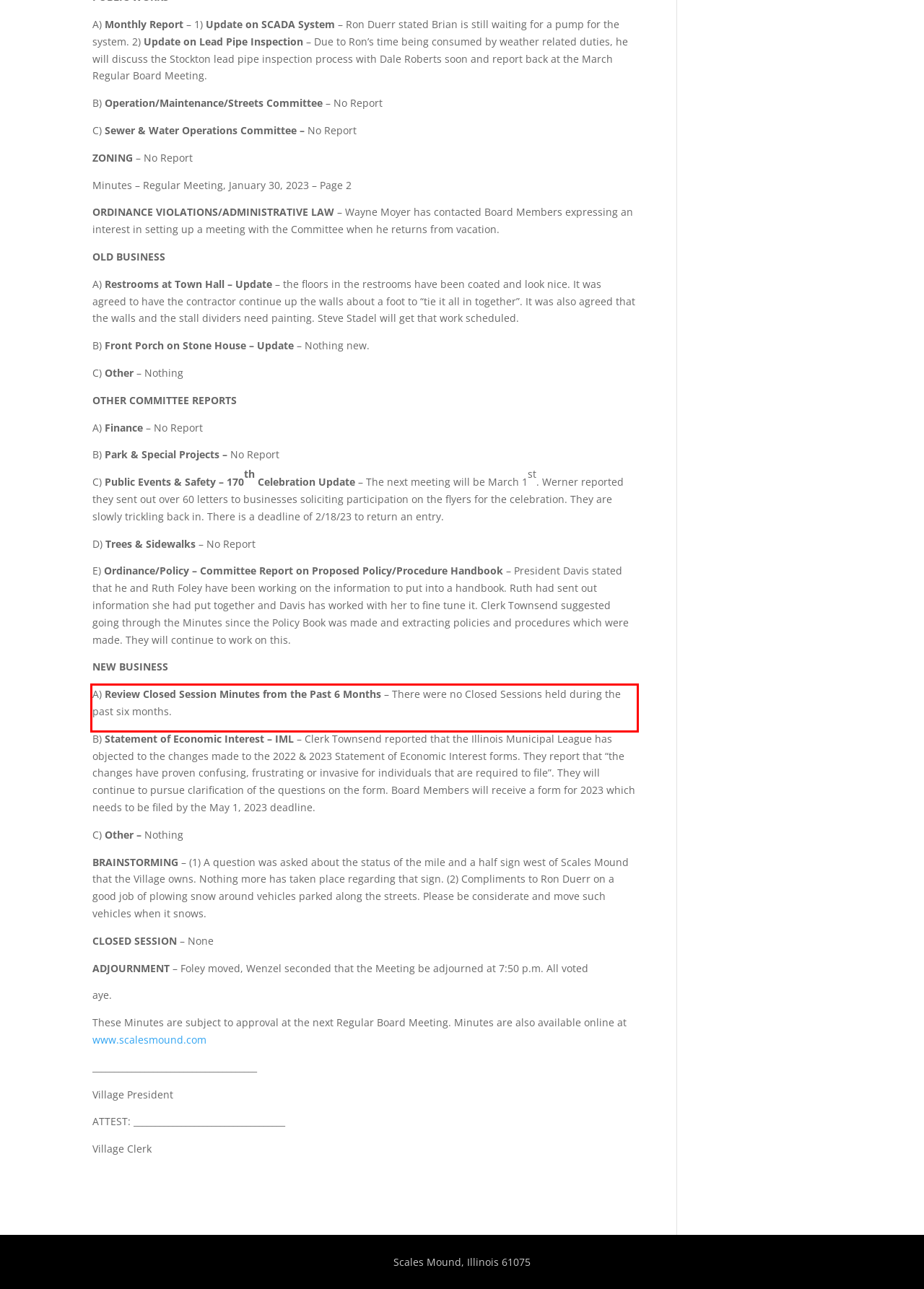Identify the text within the red bounding box on the webpage screenshot and generate the extracted text content.

A) Review Closed Session Minutes from the Past 6 Months – There were no Closed Sessions held during the past six months.